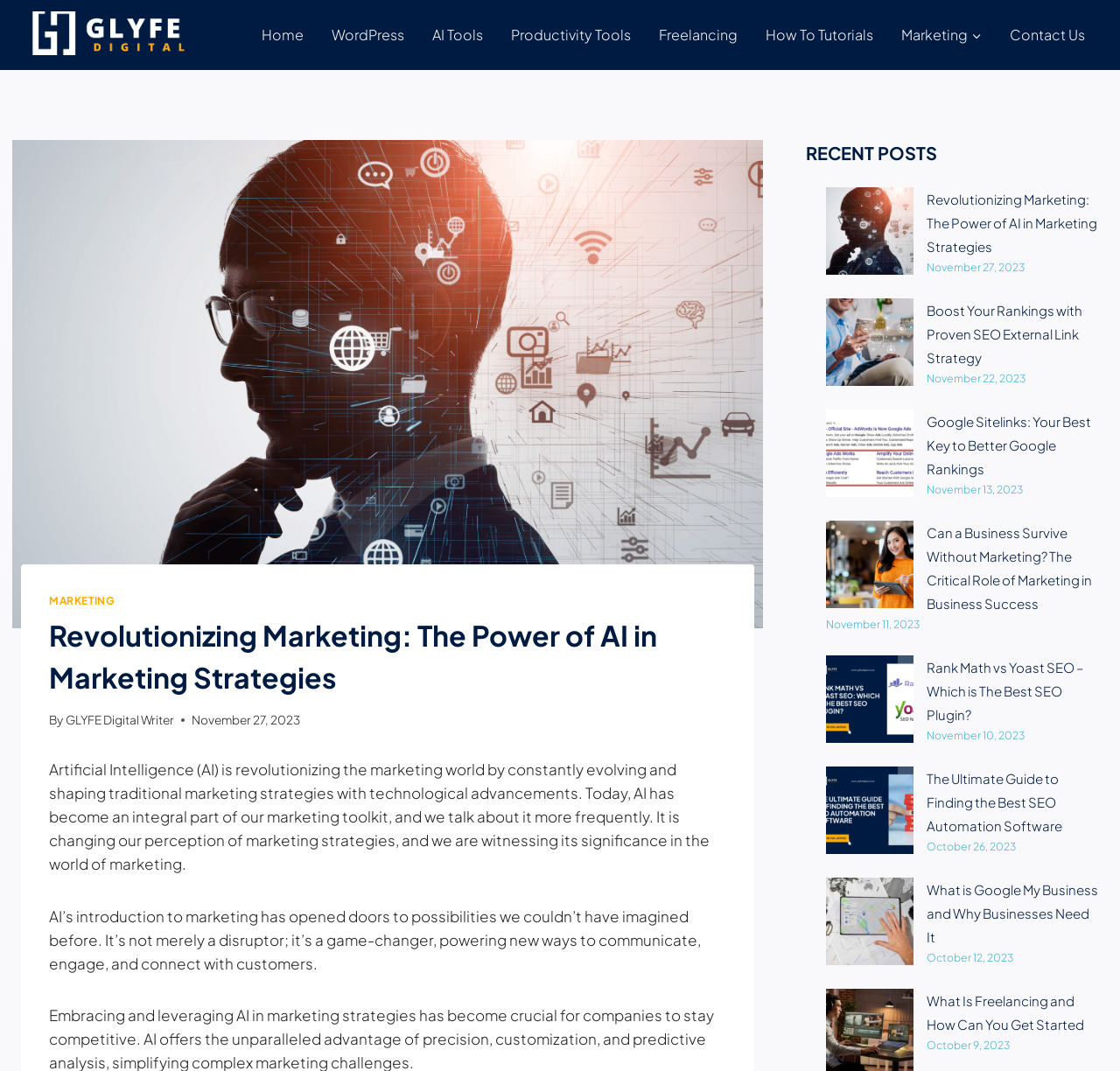How many recent posts are listed on the webpage?
Using the visual information, reply with a single word or short phrase.

8